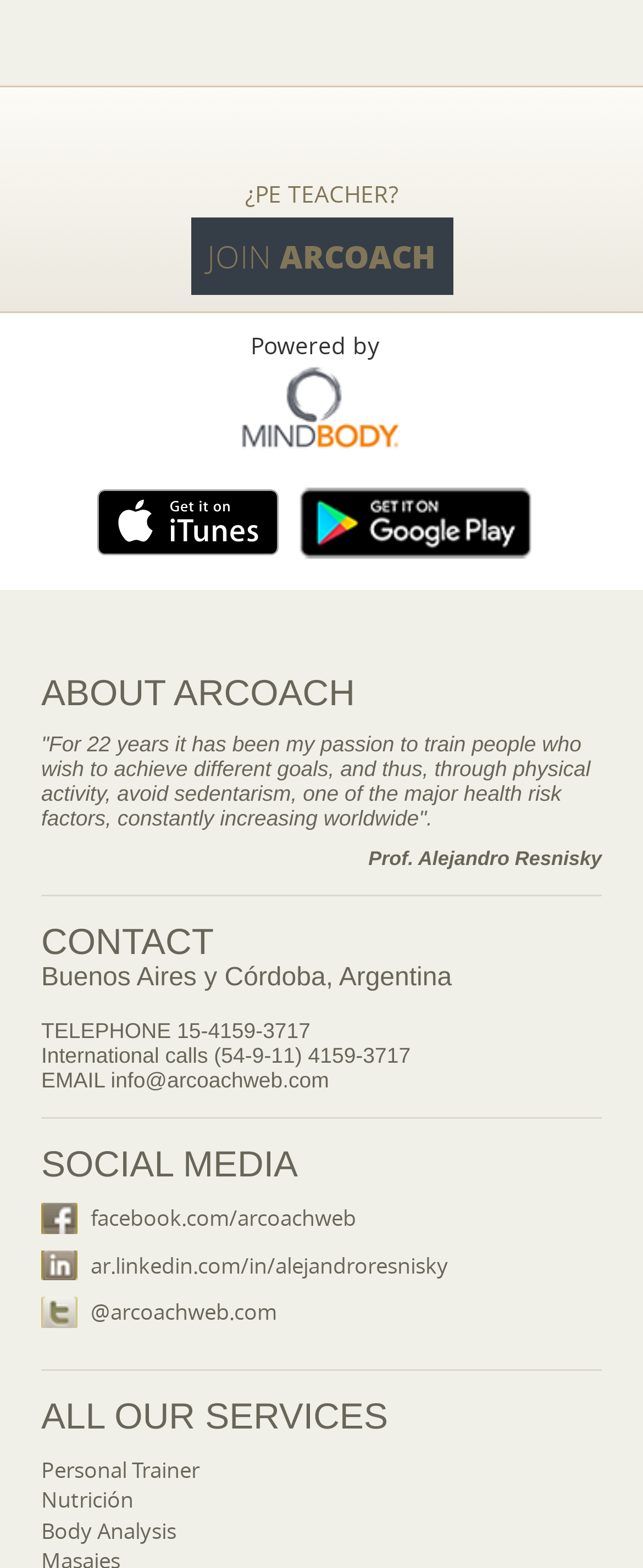How many social media platforms are listed?
Look at the screenshot and provide an in-depth answer.

On the webpage, under the 'SOCIAL MEDIA' heading, we can see three social media platforms listed: Facebook, LinkedIn, and an unspecified platform with the handle '@arcoachweb.com'.